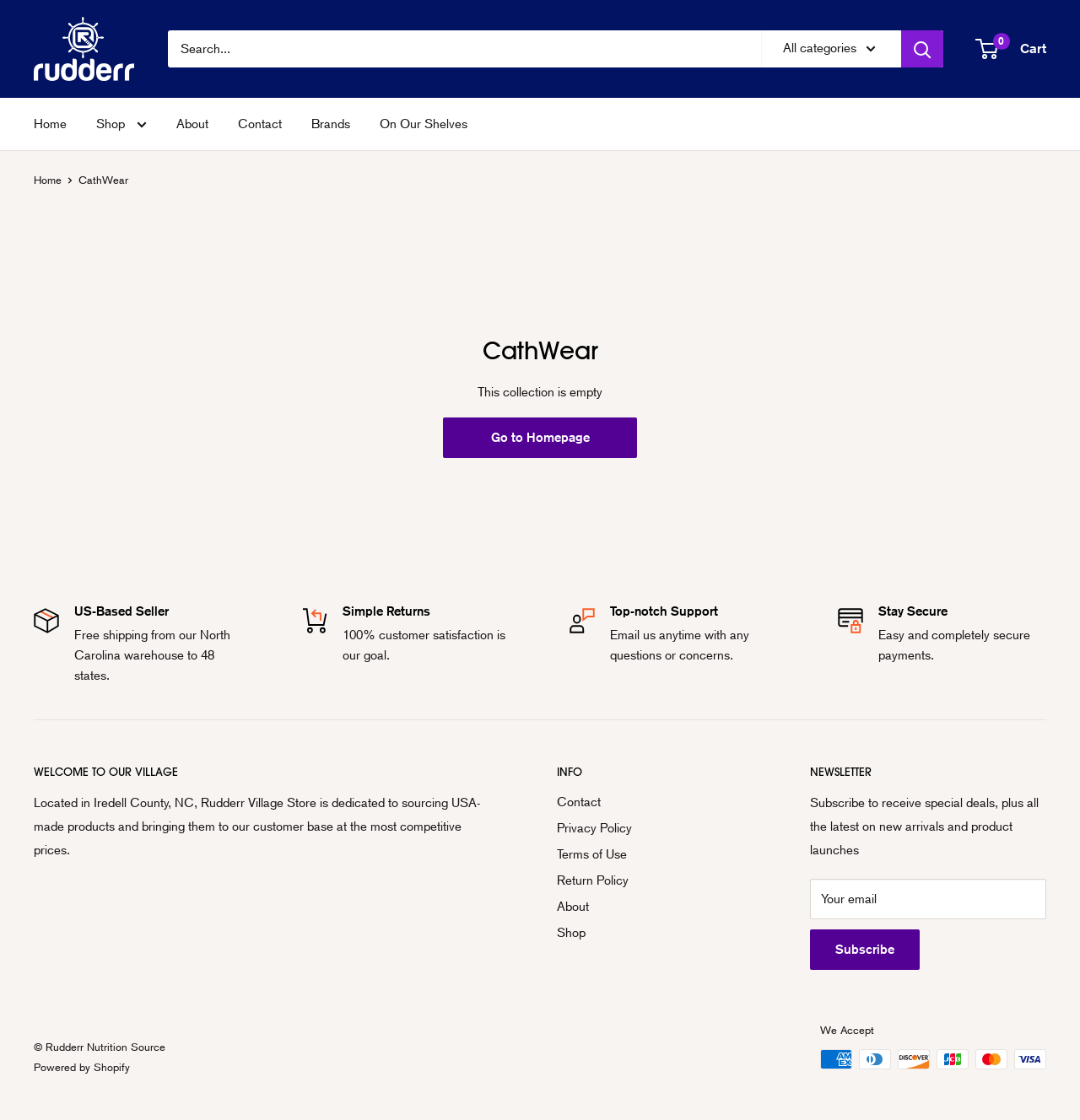Describe the webpage meticulously, covering all significant aspects.

This webpage is about CathWear, a company that aims to improve the quality of life for individuals who have undergone medical treatment by restoring their dignity and privacy during treatment and recovery. 

At the top left corner, there is a logo of Rudderr Nutrition Source, which is a link. Next to it, there is a search bar with a textbox and a search button. Below the search bar, there are several links to different categories, including Home, Shop, About, Contact, and Brands. 

In the main content area, there is a navigation breadcrumb with a link to the homepage. Below it, there is a message indicating that the collection is empty, with a link to go back to the homepage. 

On the right side of the page, there are four sections highlighting the benefits of shopping with CathWear, including free shipping, simple returns, top-notch support, and secure payments. Each section has a brief description and a title. 

At the bottom of the page, there is a welcome message and a brief introduction to Rudderr Village Store, which sources USA-made products. There are also several links to important pages, including Contact, Privacy Policy, Terms of Use, Return Policy, and About. 

Next to these links, there is a newsletter subscription section, where users can enter their email address to receive special deals and updates. 

Finally, at the very bottom of the page, there is a copyright notice, a link to the Shopify platform, and a list of accepted payment methods, including American Express, Diners Club, Discover, JCB, Mastercard, and Visa.